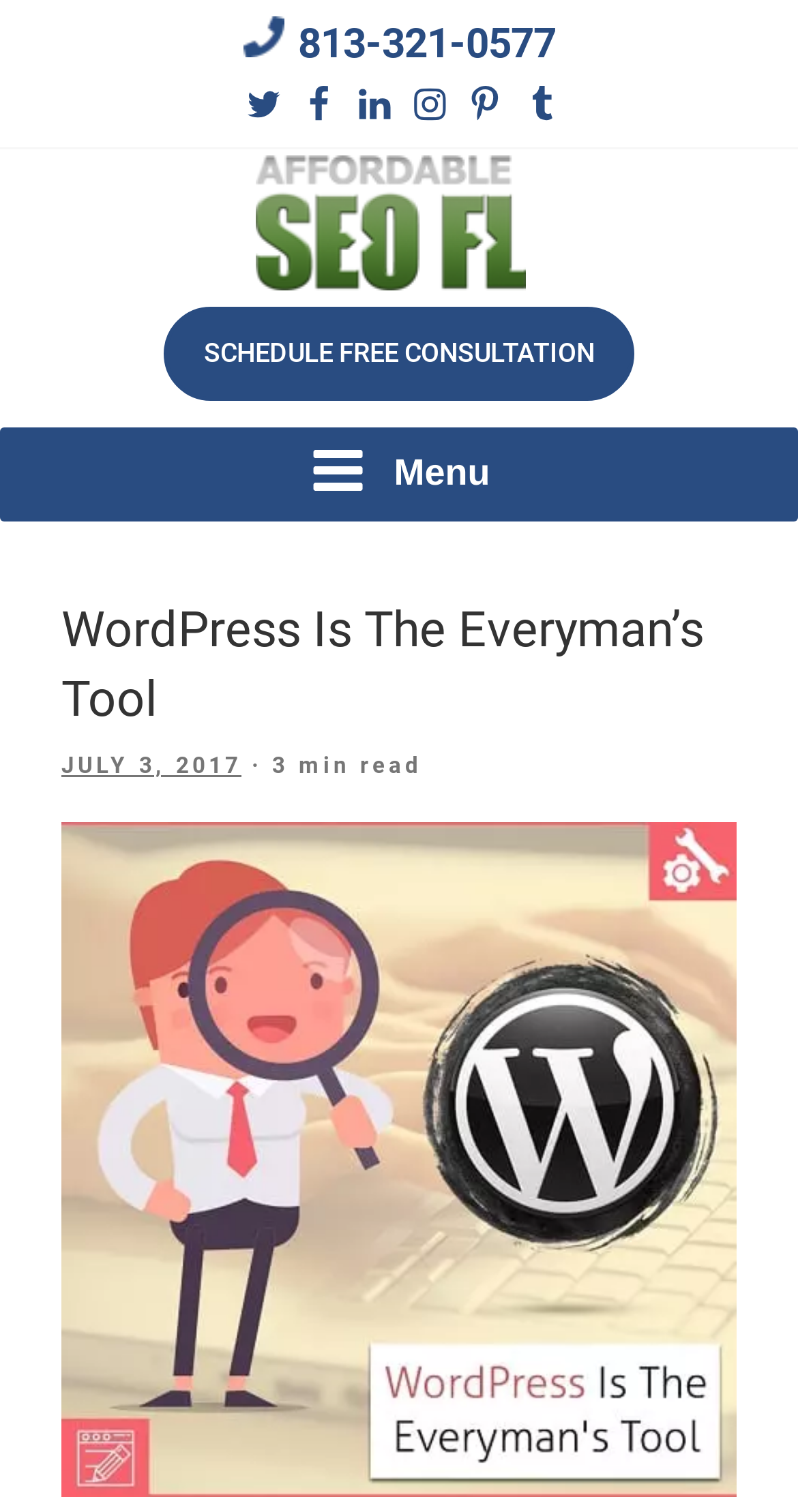Please find and generate the text of the main heading on the webpage.

WordPress Is The Everyman’s Tool